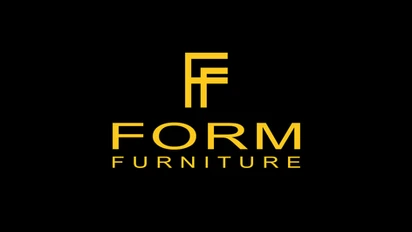Please study the image and answer the question comprehensively:
What is the color of the word 'FORM' in the logo?

According to the caption, the word 'FORM' is boldly stated in a striking golden hue, which is a prominent feature of the logo design.